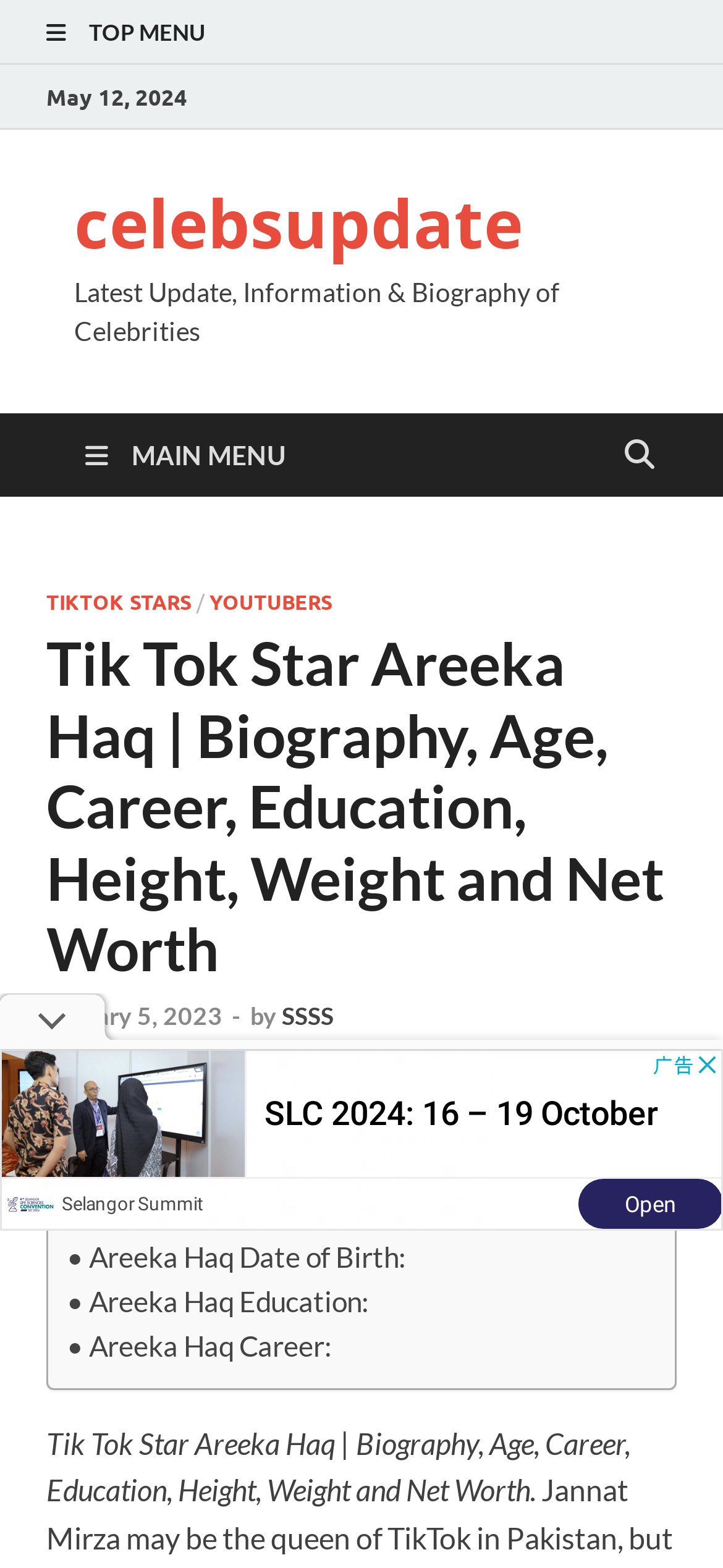Offer an in-depth caption of the entire webpage.

This webpage is about the biography of Tik Tok star Areeka Haq. At the top, there is a menu bar with a "TOP MENU" link on the left and a "MAIN MENU" link on the right. Below the menu bar, there is a date "May 12, 2024" displayed. 

On the left side of the page, there is a navigation menu with links to "TIKTOK STARS", "YOUTUBERS", and other categories. The main content of the page is a biography of Areeka Haq, with a heading that matches the title of the webpage. The biography is divided into sections, including "Table of Contents", "Areeka Haq Biography", "Areeka Haq Date of Birth", "Areeka Haq Education", and "Areeka Haq Career". 

On the top-right side of the page, there is a link to the website "celebsupdate" with a description "Latest Update, Information & Biography of Celebrities". At the bottom of the page, there is a footer with the title of the webpage repeated. 

On the right side of the page, there is an advertisement iframe, and above it, there is an image.